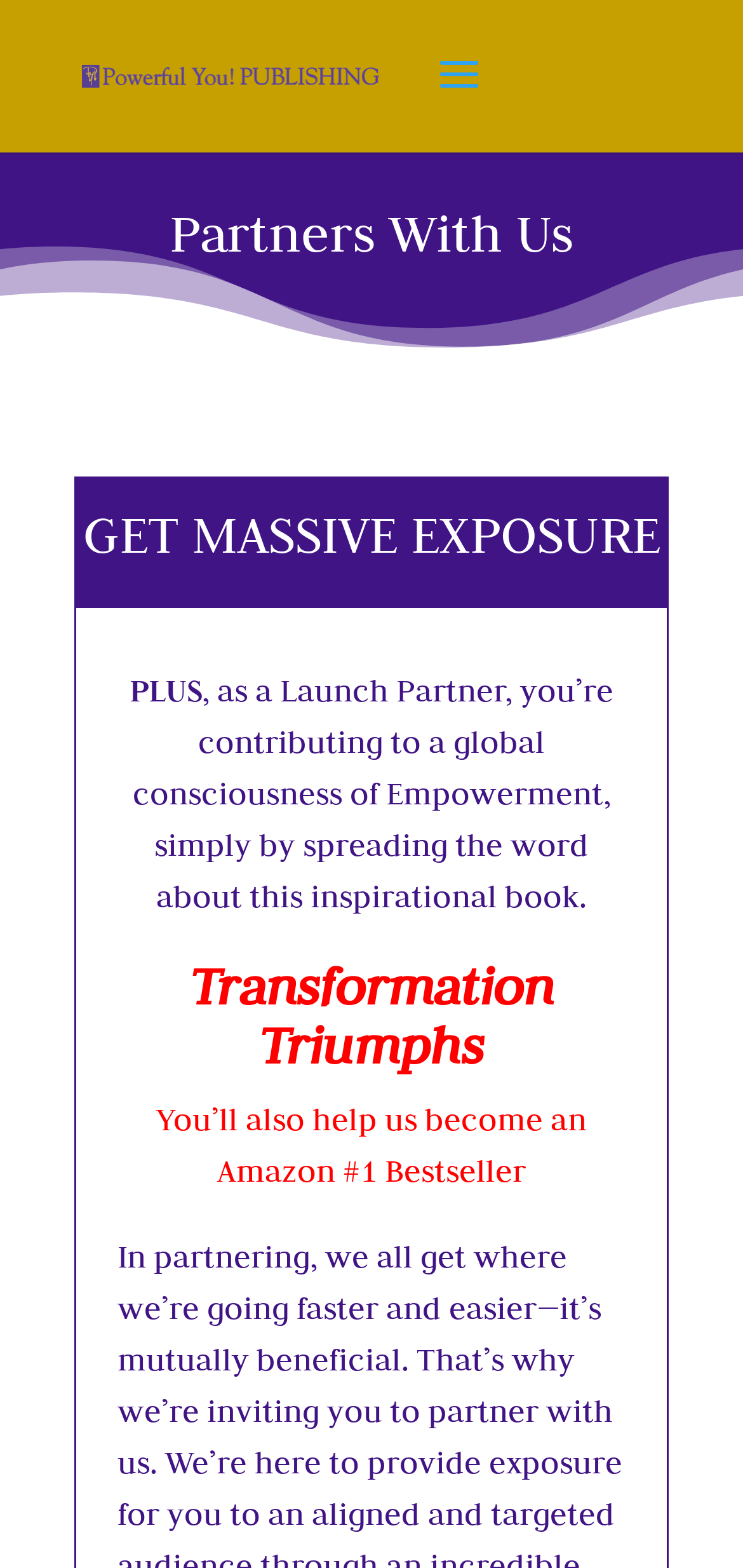What is the benefit of spreading the word about the inspirational book?
Provide a one-word or short-phrase answer based on the image.

Become an Amazon #1 Bestseller